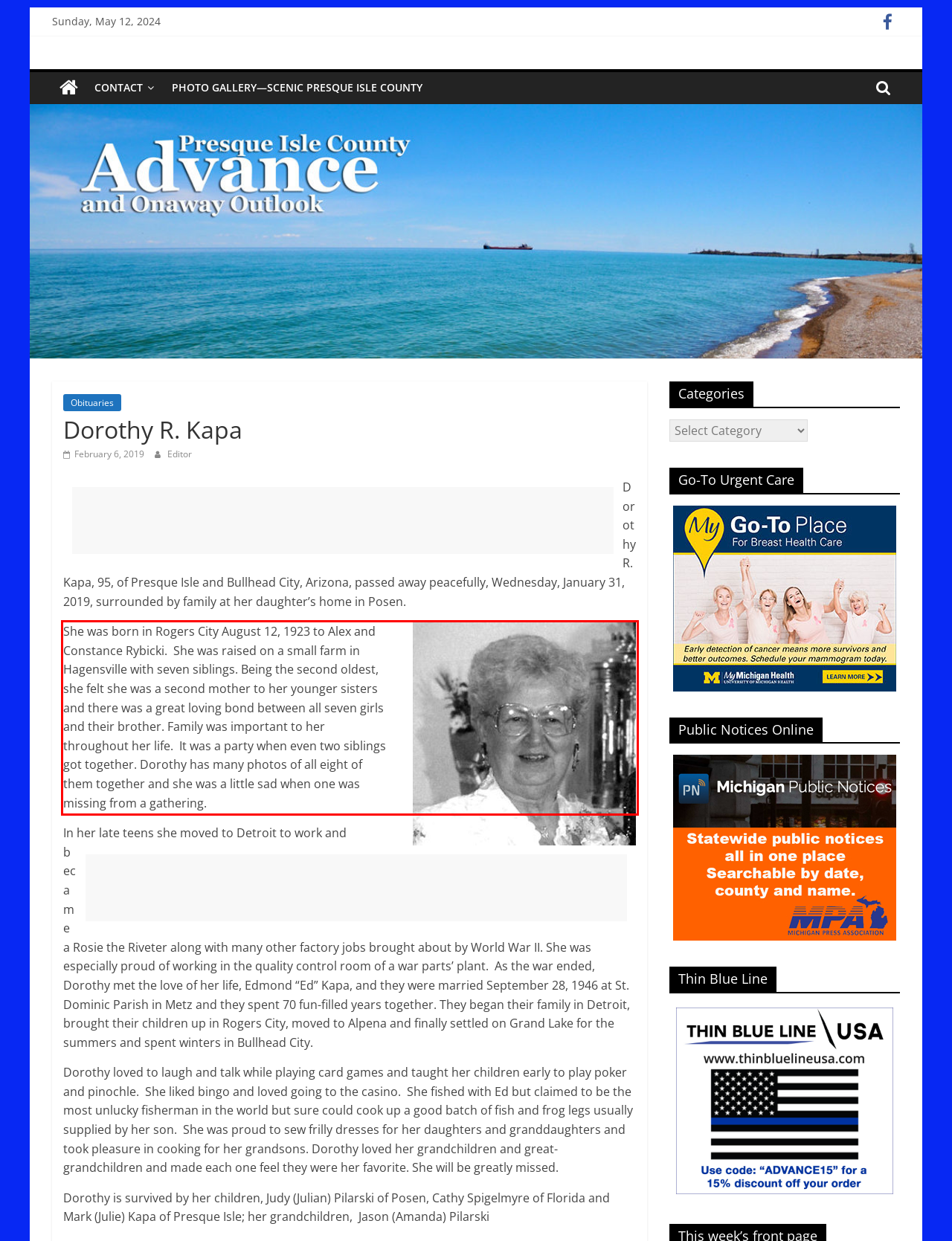Please identify and extract the text from the UI element that is surrounded by a red bounding box in the provided webpage screenshot.

She was born in Rogers City August 12, 1923 to Alex and Constance Rybicki. She was raised on a small farm in Hagensville with seven siblings. Being the second oldest, she felt she was a second mother to her younger sisters and there was a great loving bond between all seven girls and their brother. Family was important to her throughout her life. It was a party when even two siblings got together. Dorothy has many photos of all eight of them together and she was a little sad when one was missing from a gathering.